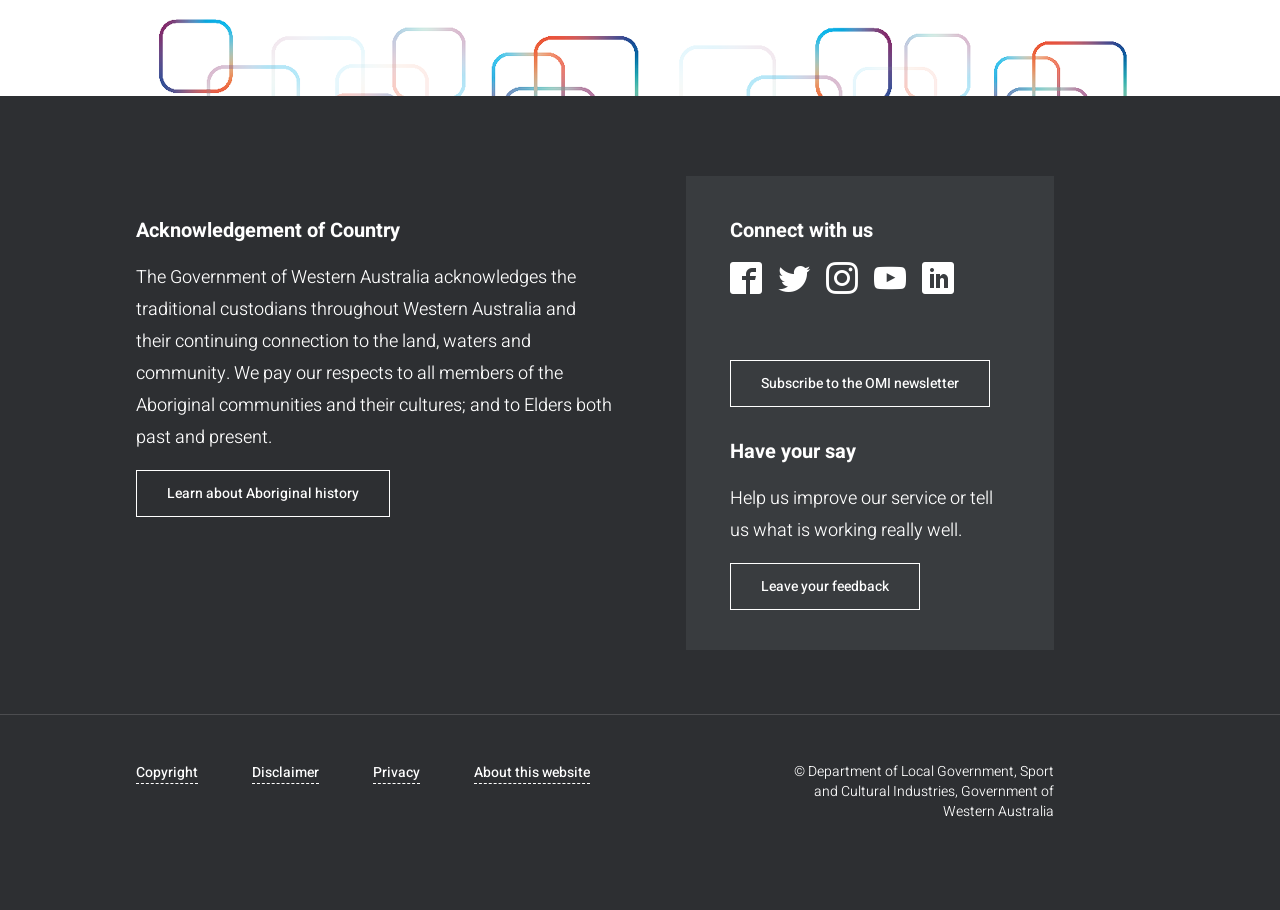Could you highlight the region that needs to be clicked to execute the instruction: "Subscribe to the OMI newsletter"?

[0.57, 0.395, 0.773, 0.447]